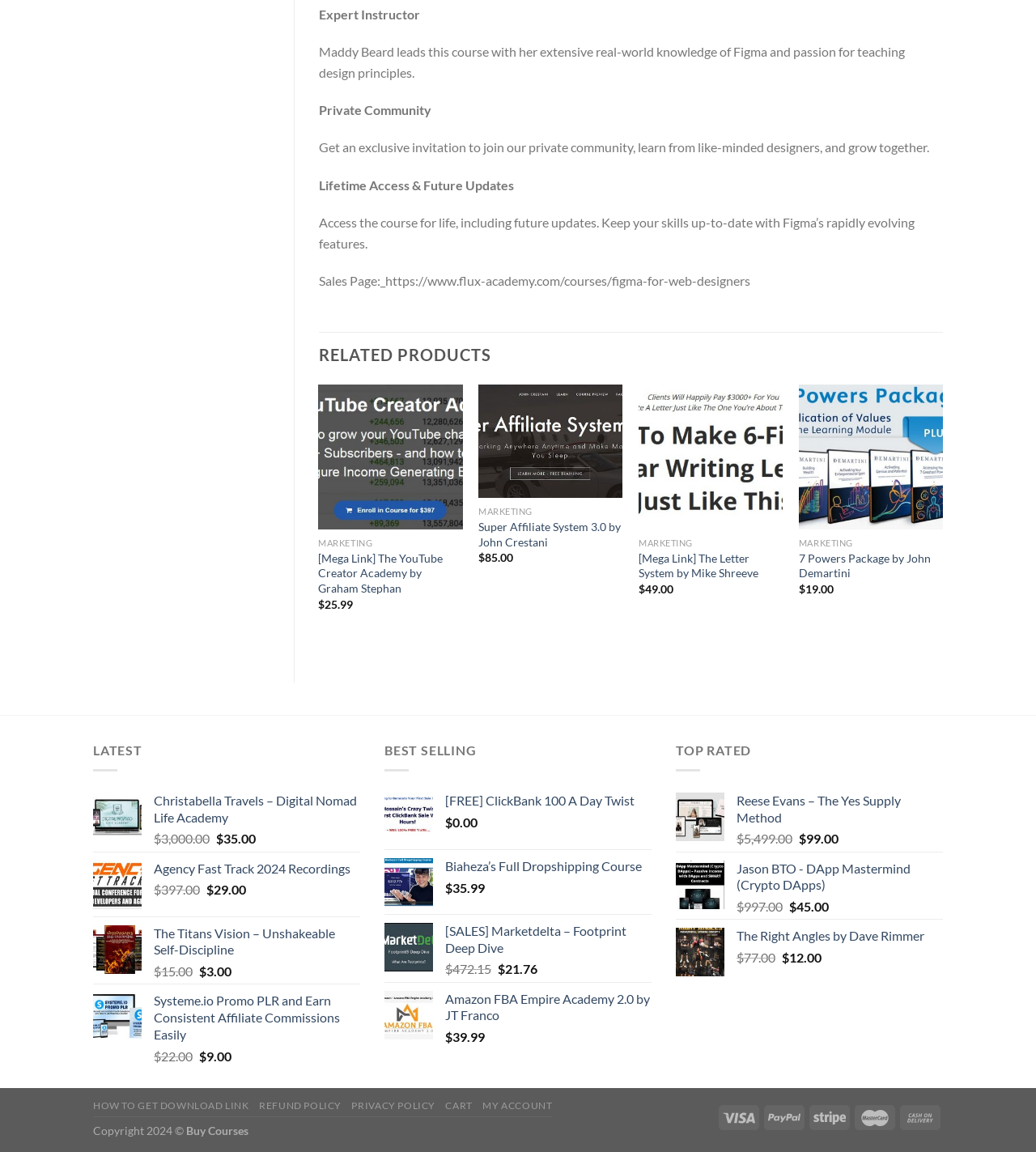Given the element description Beautifully simple work planning, identify the bounding box coordinates for the UI element on the webpage screenshot. The format should be (top-left x, top-left y, bottom-right x, bottom-right y), with values between 0 and 1.

None